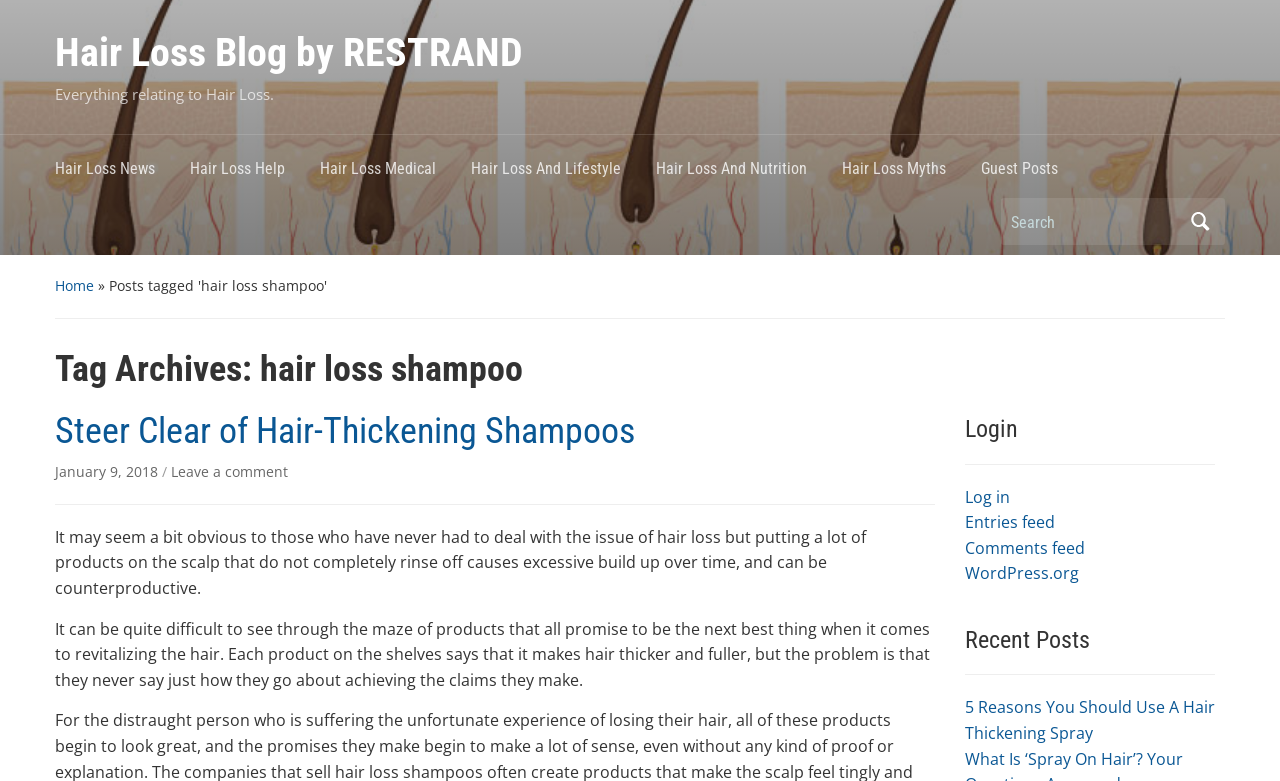Locate the bounding box coordinates of the item that should be clicked to fulfill the instruction: "Search for hair loss shampoo".

[0.782, 0.26, 0.923, 0.31]